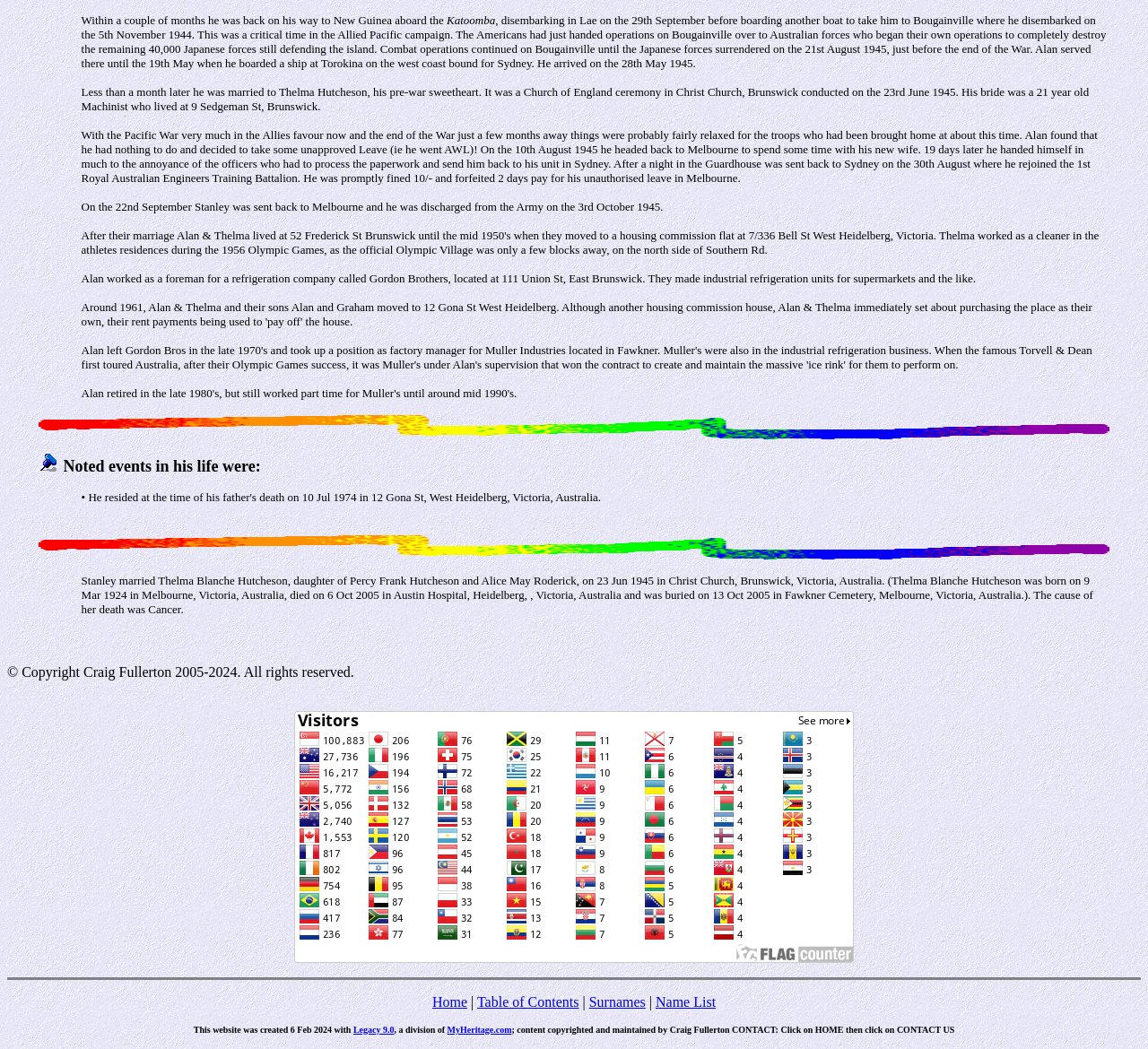Based on the provided description, "Table of Contents", find the bounding box of the corresponding UI element in the screenshot.

[0.416, 0.948, 0.504, 0.962]